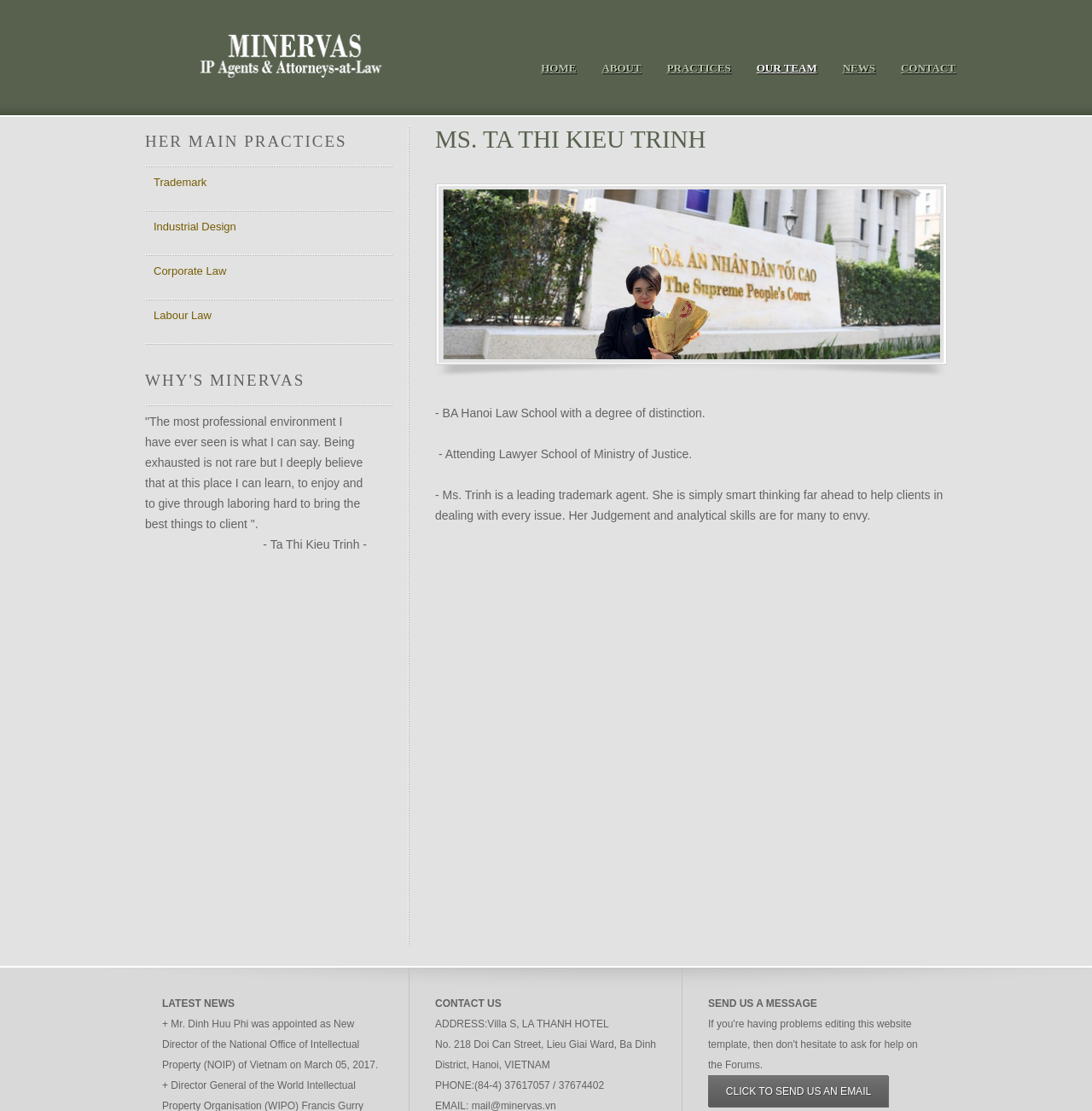Provide a brief response in the form of a single word or phrase:
What is the name of the law school Ms. Ta Thi Kieu Trinh attended?

BA Hanoi Law School